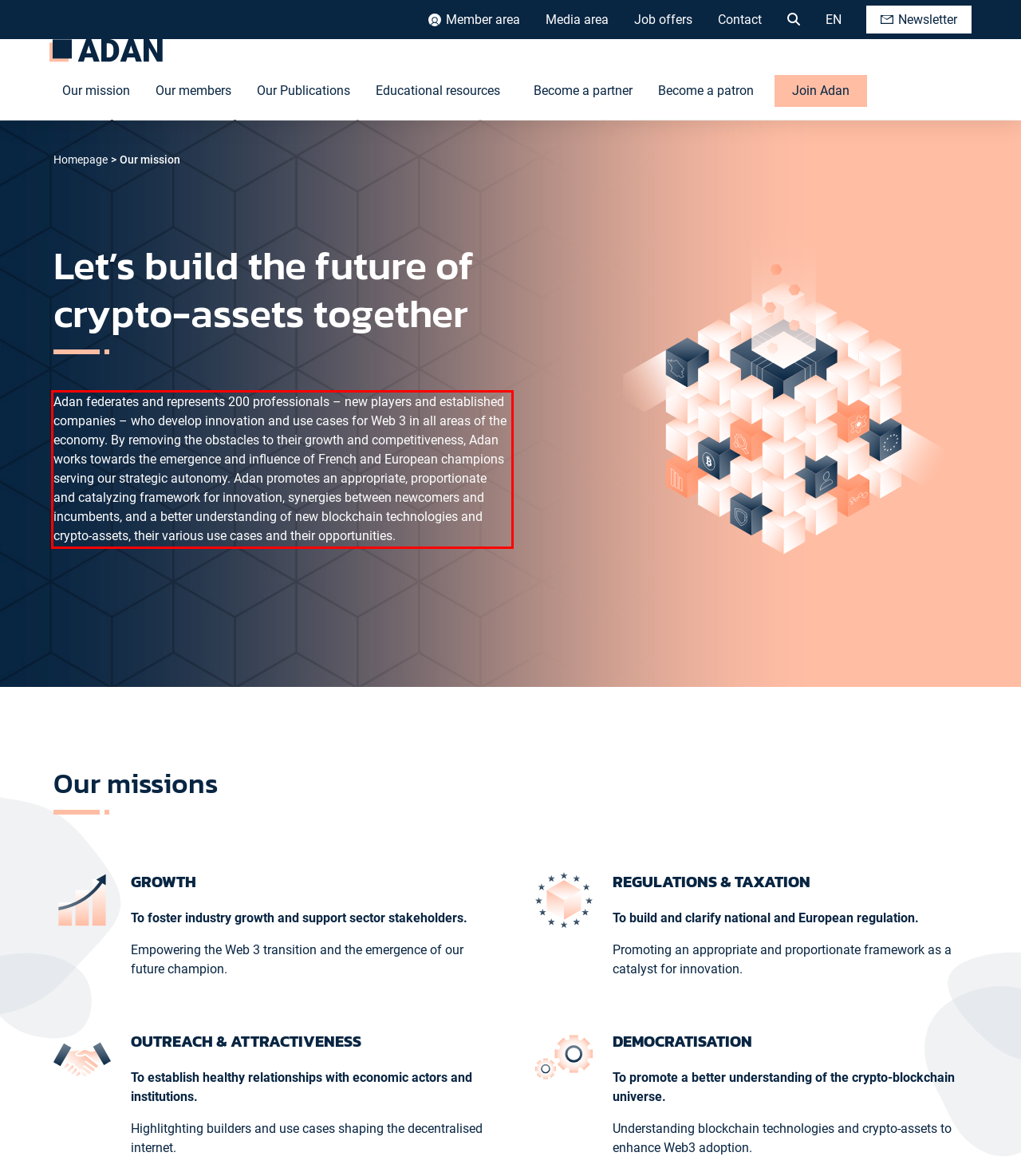You are given a webpage screenshot with a red bounding box around a UI element. Extract and generate the text inside this red bounding box.

Adan federates and represents 200 professionals – new players and established companies – who develop innovation and use cases for Web 3 in all areas of the economy. By removing the obstacles to their growth and competitiveness, Adan works towards the emergence and influence of French and European champions serving our strategic autonomy. Adan promotes an appropriate, proportionate and catalyzing framework for innovation, synergies between newcomers and incumbents, and a better understanding of new blockchain technologies and crypto-assets, their various use cases and their opportunities.